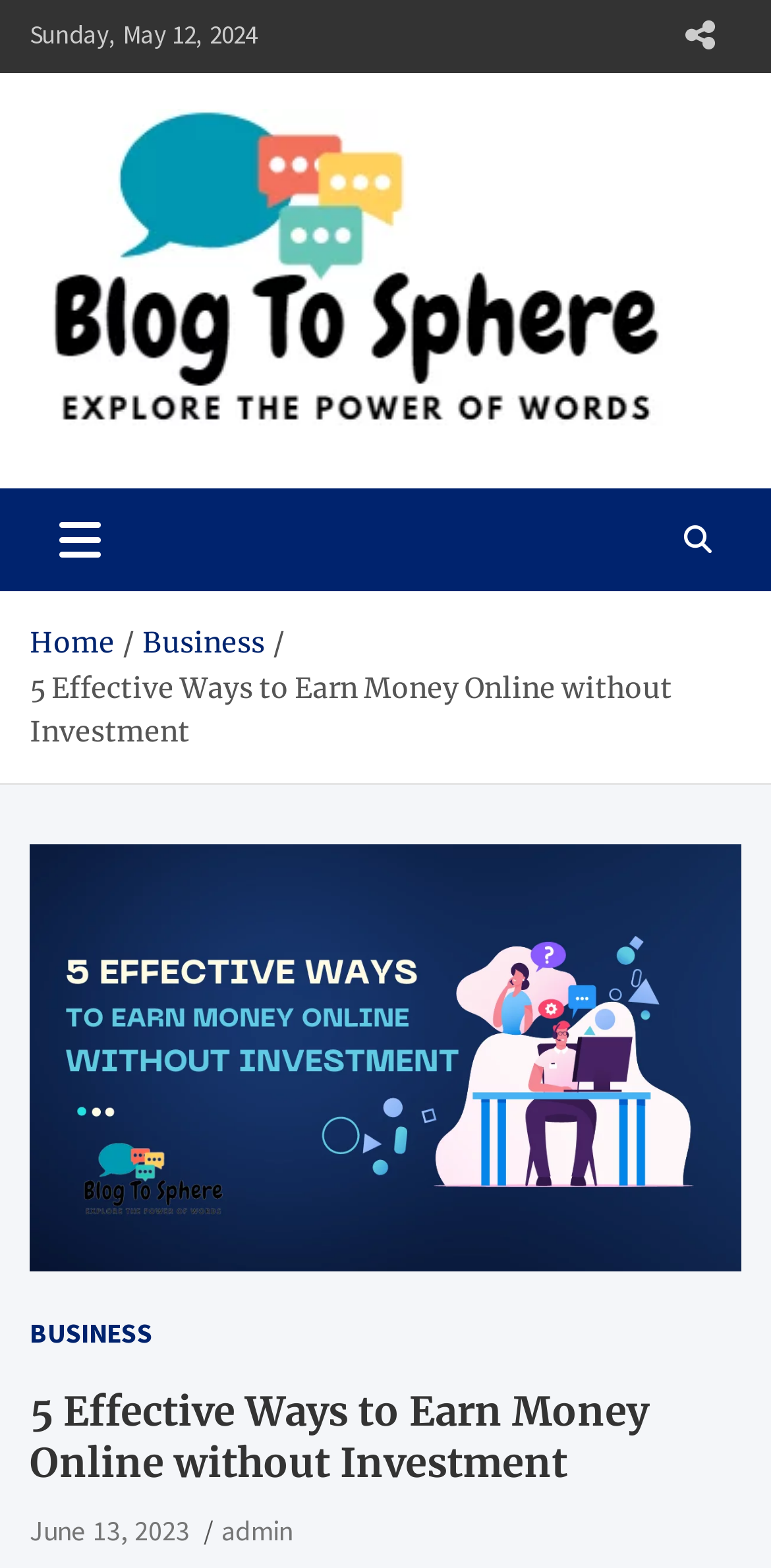Refer to the screenshot and give an in-depth answer to this question: Who is the author of the article?

I found the author of the article by looking at the link element at the bottom of the webpage, which says 'admin'.